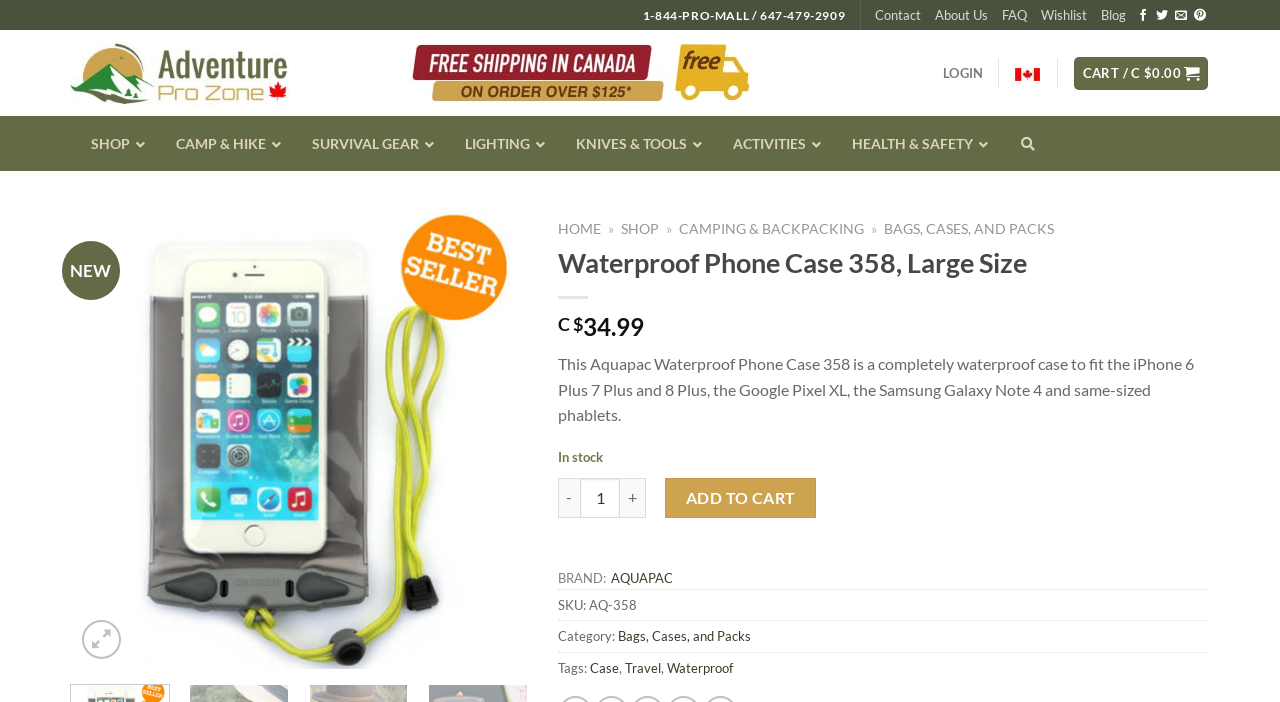Using the description "parent_node: Add to Wishlist aria-label="Wishlist"", locate and provide the bounding box of the UI element.

[0.373, 0.315, 0.403, 0.371]